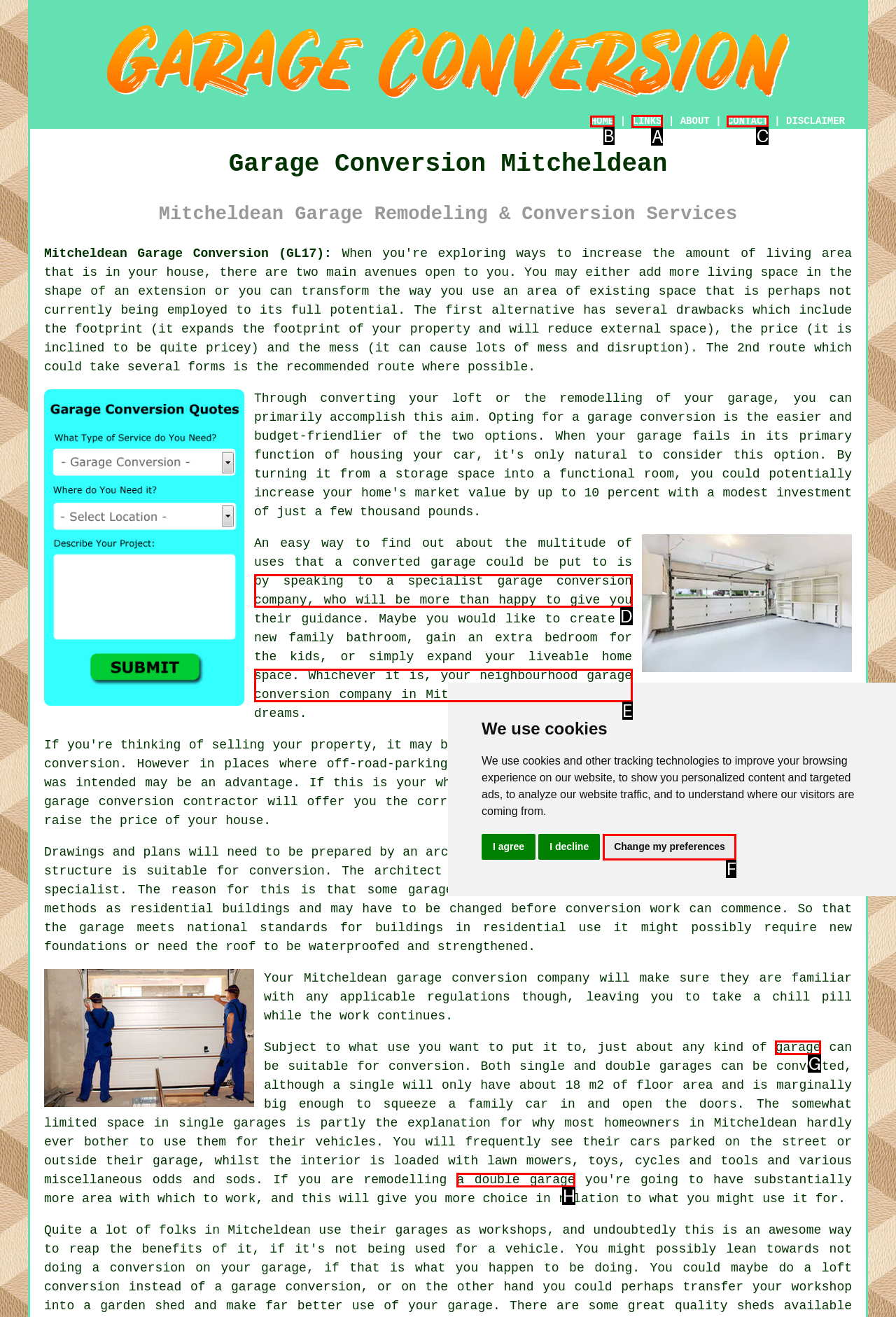Select the letter of the UI element that best matches: garage
Answer with the letter of the correct option directly.

G